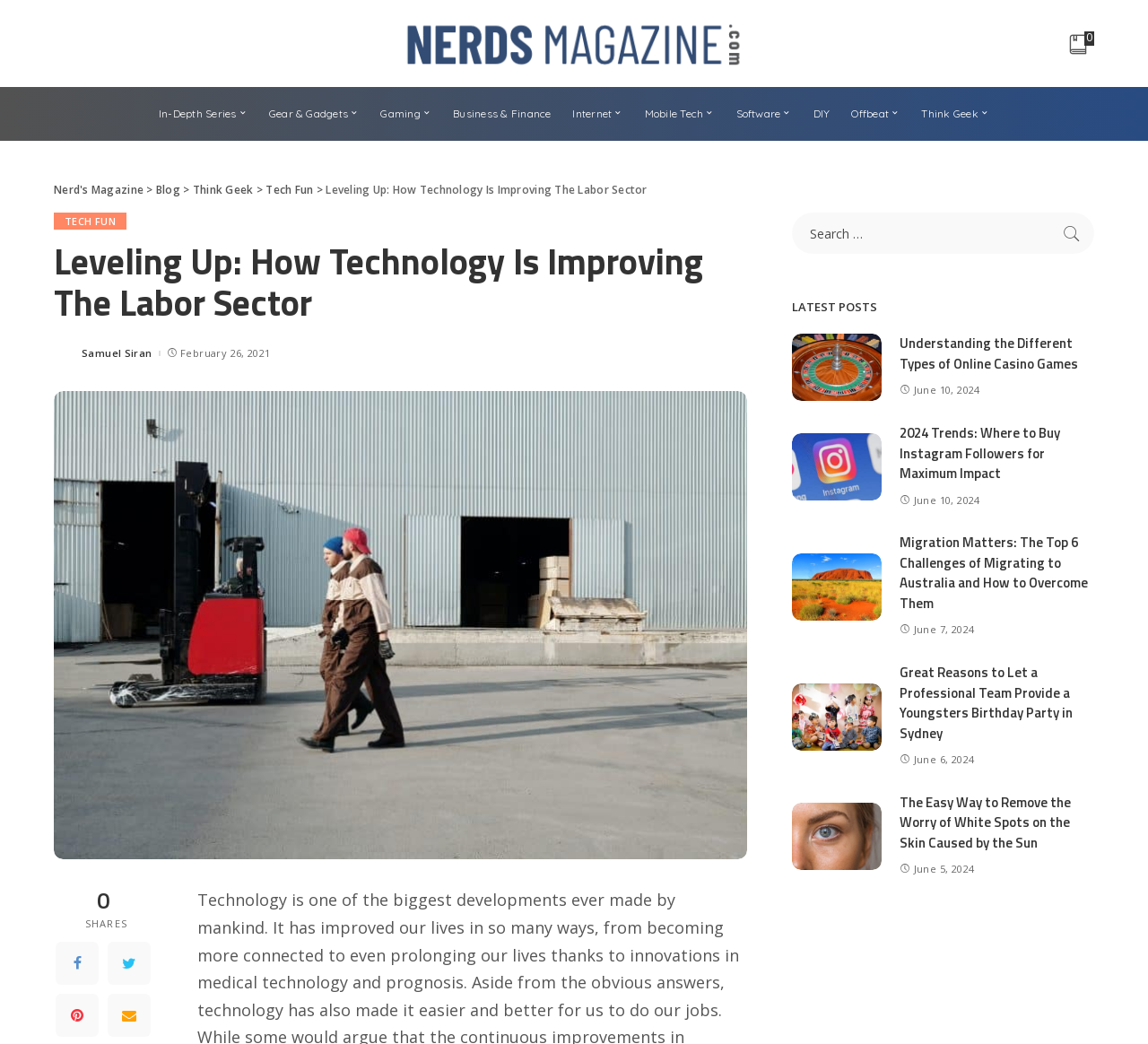Identify the bounding box coordinates of the region that needs to be clicked to carry out this instruction: "Share the post". Provide these coordinates as four float numbers ranging from 0 to 1, i.e., [left, top, right, bottom].

[0.074, 0.878, 0.111, 0.891]